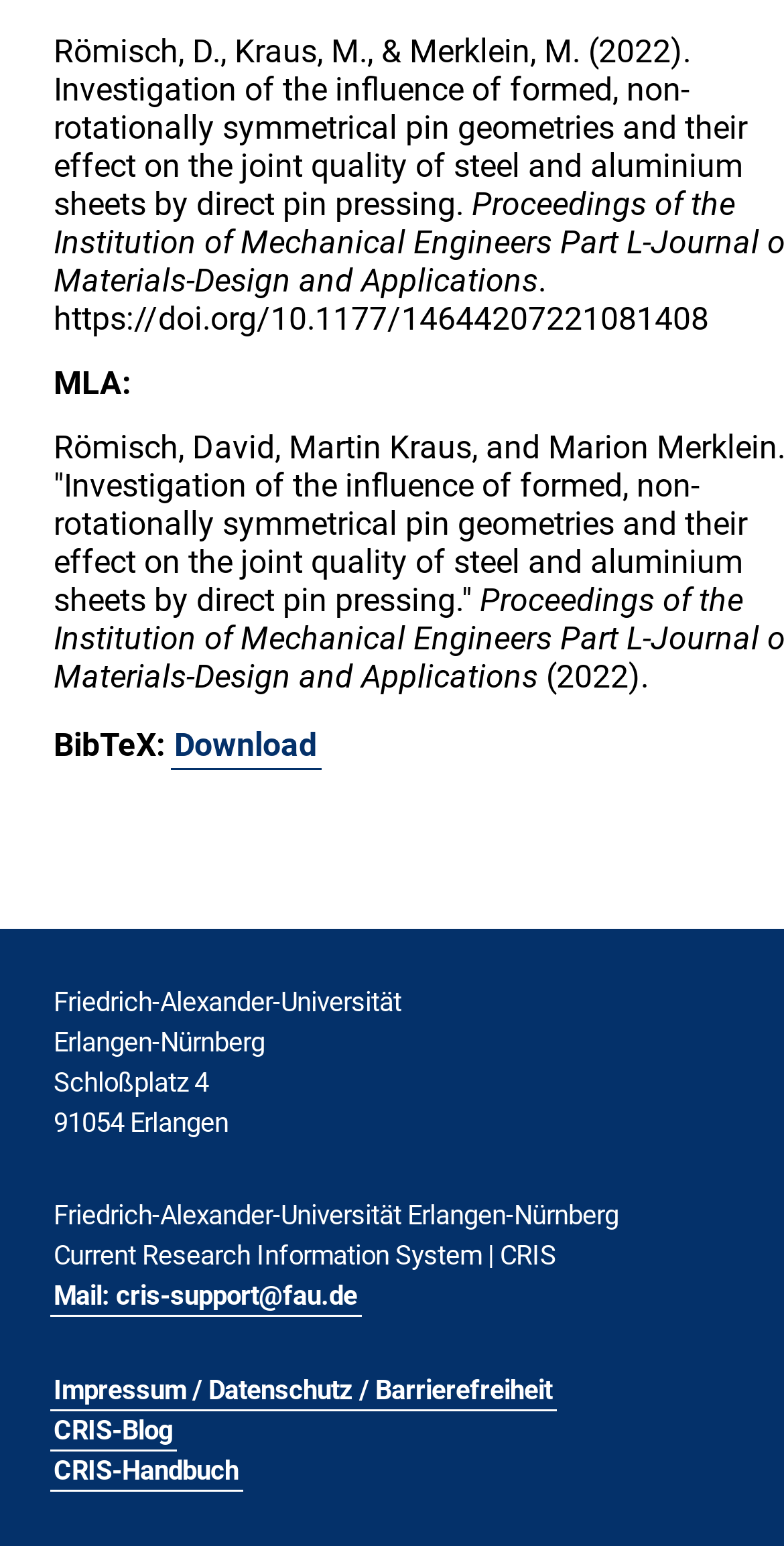Using the provided element description, identify the bounding box coordinates as (top-left x, top-left y, bottom-right x, bottom-right y). Ensure all values are between 0 and 1. Description: Download

[0.217, 0.466, 0.409, 0.498]